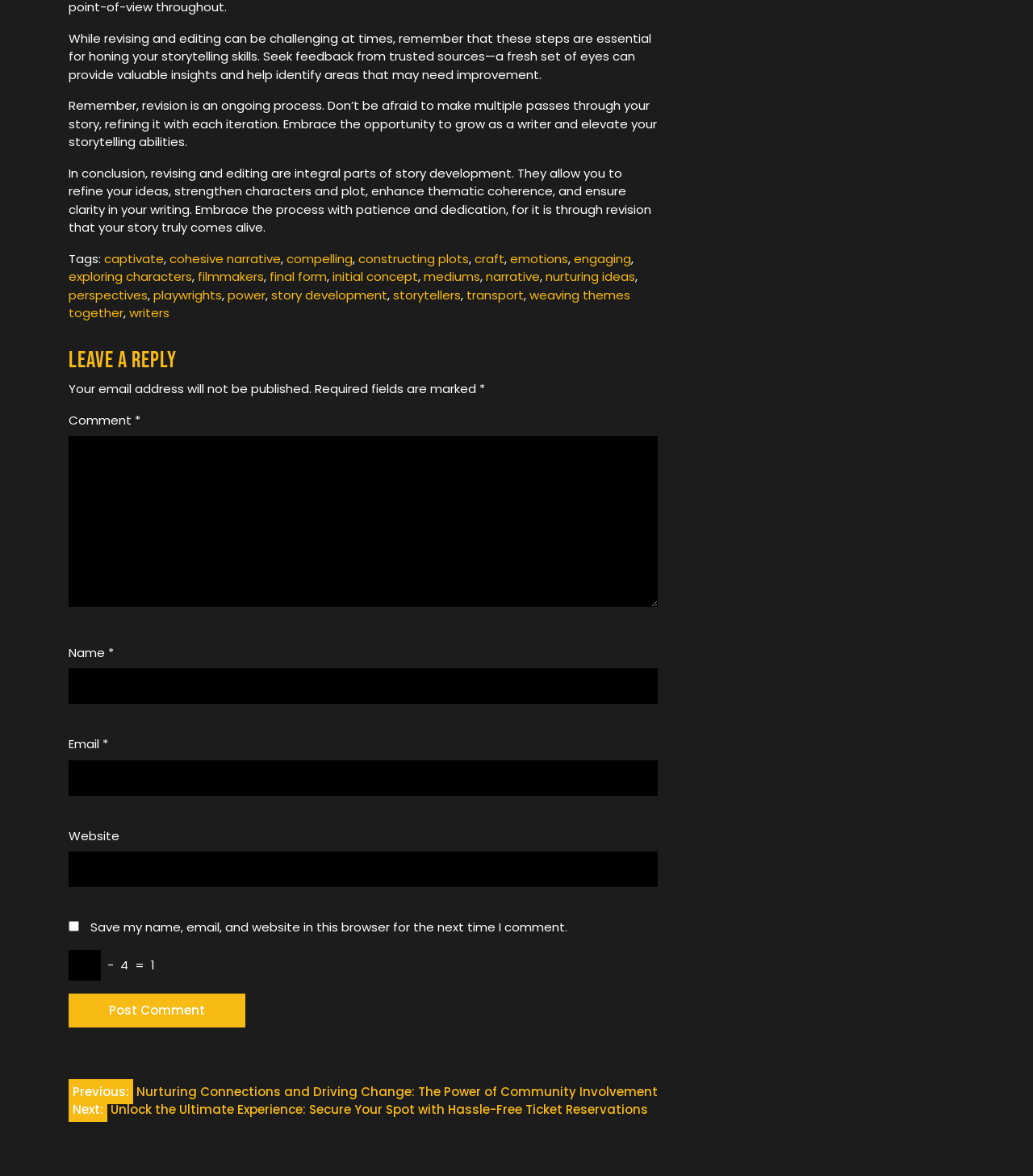Respond to the question below with a single word or phrase:
What is required to leave a reply?

Name, email, and comment